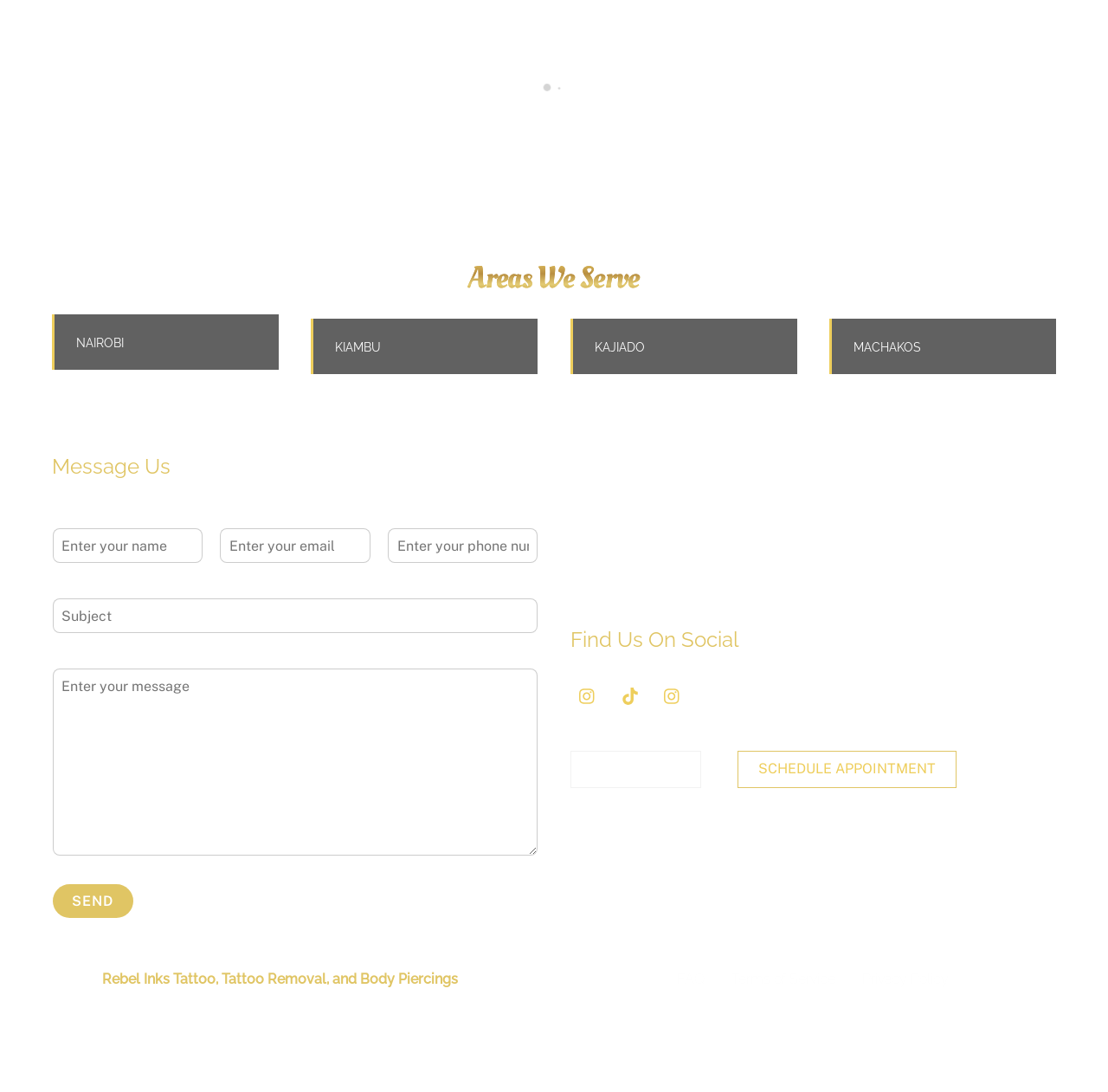Determine the bounding box coordinates of the section to be clicked to follow the instruction: "Enter message". The coordinates should be given as four float numbers between 0 and 1, formatted as [left, top, right, bottom].

[0.047, 0.484, 0.183, 0.516]